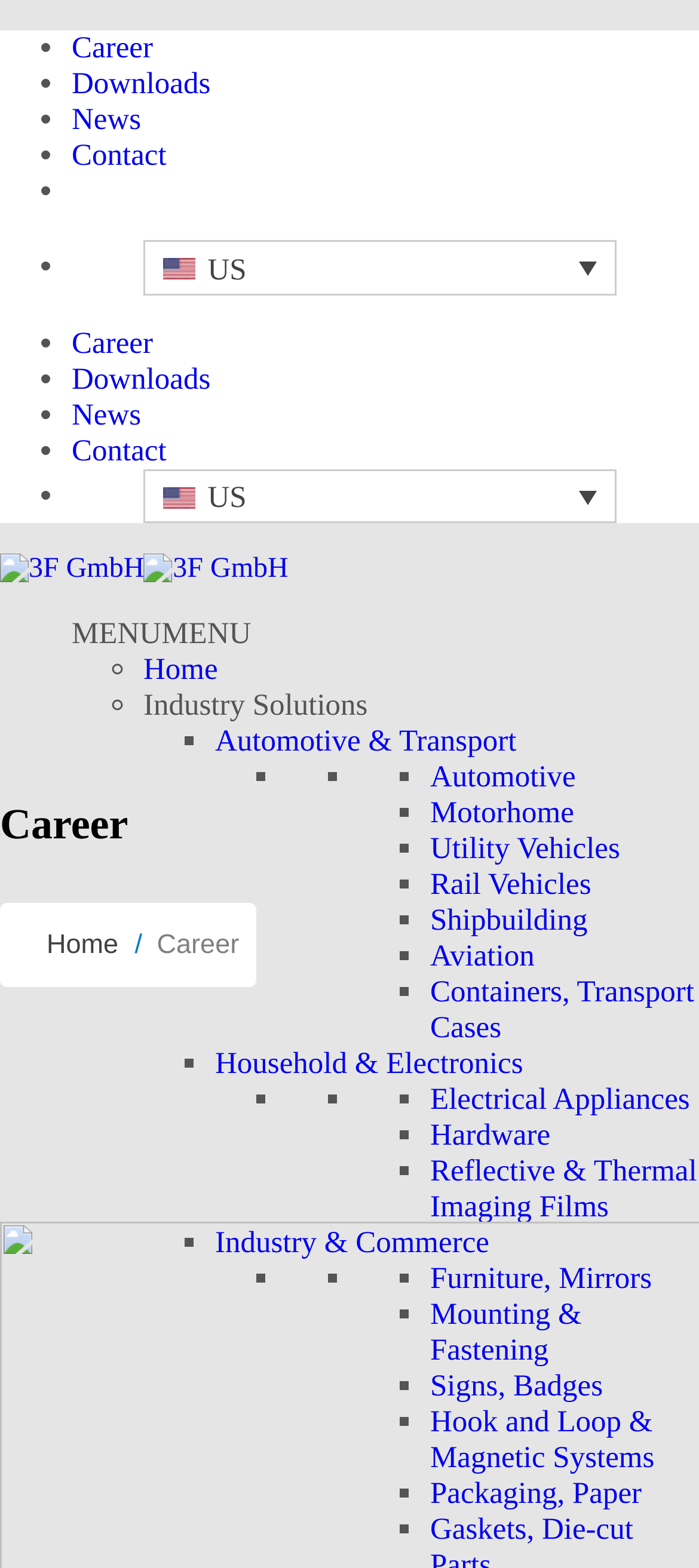Specify the bounding box coordinates for the region that must be clicked to perform the given instruction: "Click the Eliteias link".

None